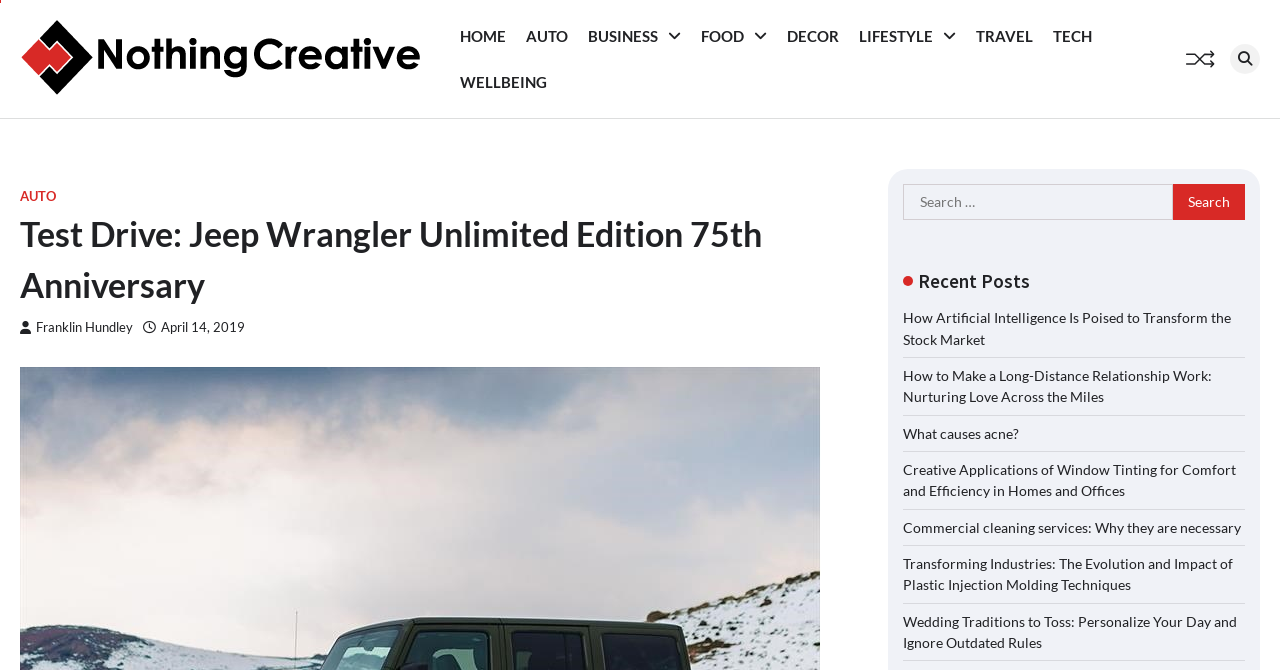Answer the question below in one word or phrase:
What is the purpose of the search box?

Search for posts